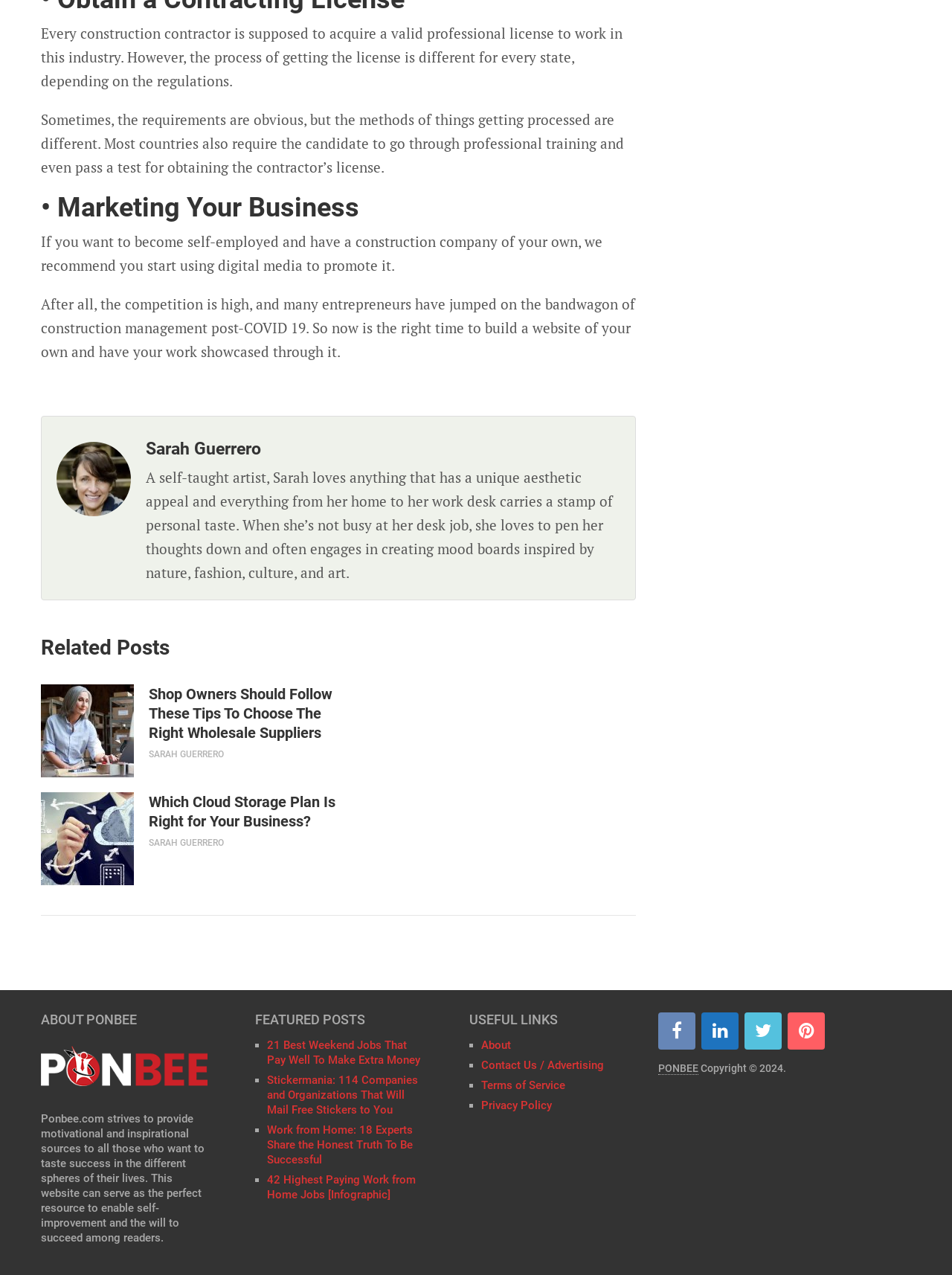Please provide the bounding box coordinates for the element that needs to be clicked to perform the following instruction: "read about marketing your business". The coordinates should be given as four float numbers between 0 and 1, i.e., [left, top, right, bottom].

[0.043, 0.152, 0.668, 0.173]